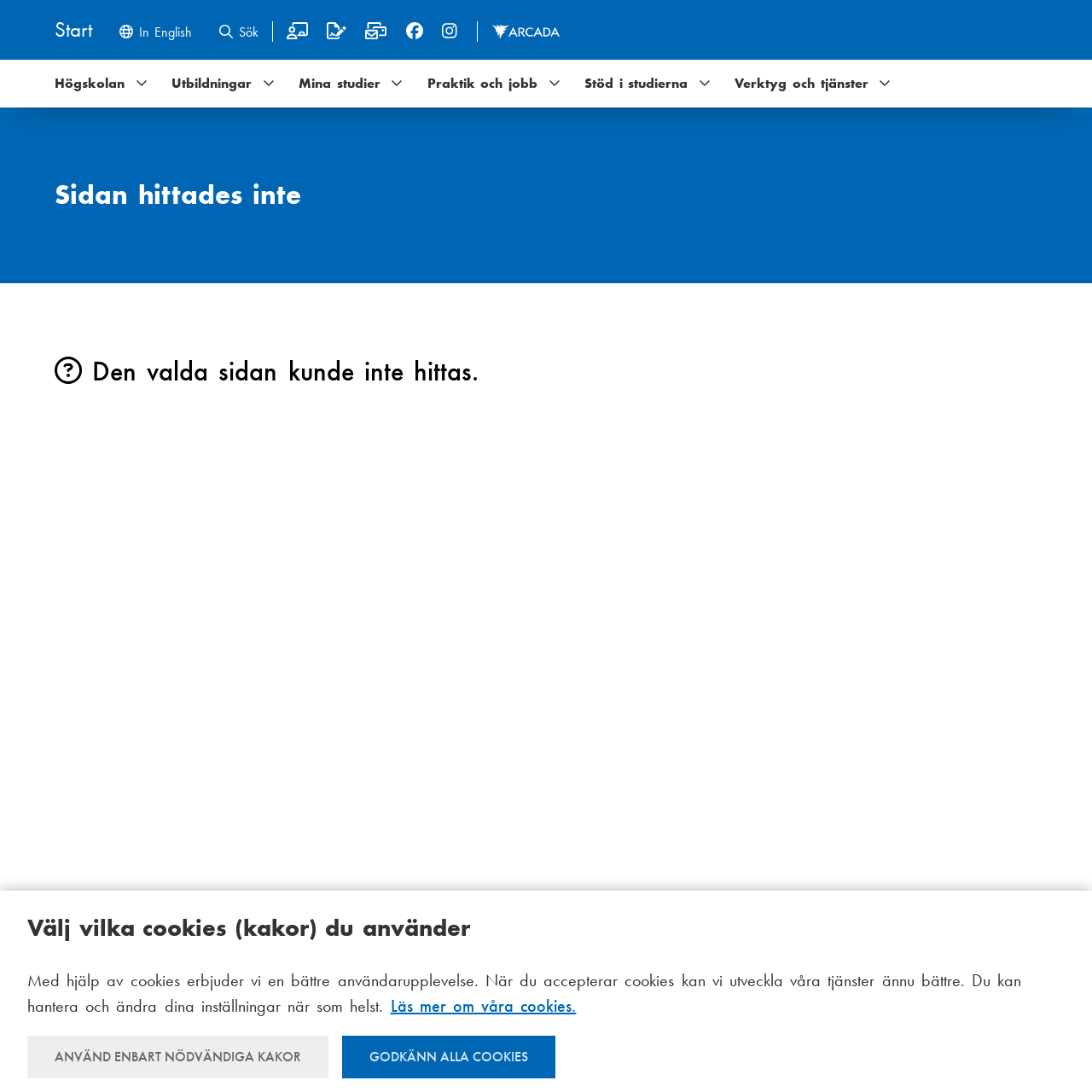Given the description "Verktyg och tjänster", provide the bounding box coordinates of the corresponding UI element.

[0.673, 0.067, 0.795, 0.086]